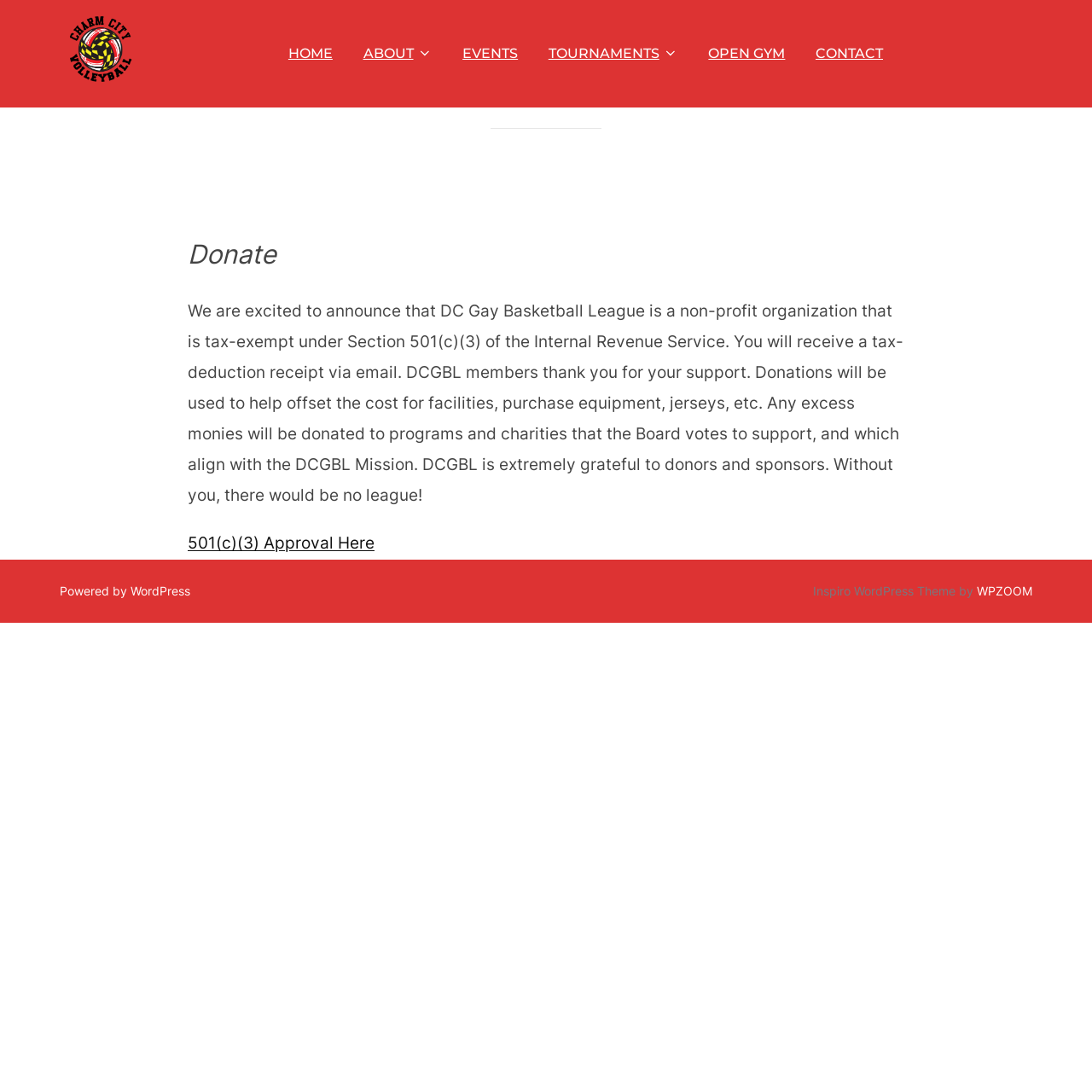Describe the webpage in detail, including text, images, and layout.

The webpage is a donations page for the DC Gay Basketball League. At the top left, there is a link. Above that, there is a horizontal navigation menu with seven links: HOME, ABOUT, EVENTS, TOURNAMENTS, OPEN GYM, and CONTACT. 

Below the navigation menu, there is a main section that takes up most of the page. At the top of this section, there is a header with the title "DONATIONS PAGE". Below the title, there are two blocks of text. The first block is a short phrase "Donate". The second block is a longer paragraph explaining that the league is a non-profit organization and that donations will be used to support the league's activities and charitable programs. 

Within the paragraph, there is a link to the league's 501(c)(3) approval document. At the bottom of the page, there is a footer section with three elements: a link to WordPress, a text "Inspiro WordPress Theme by", and a link to WPZOOM.